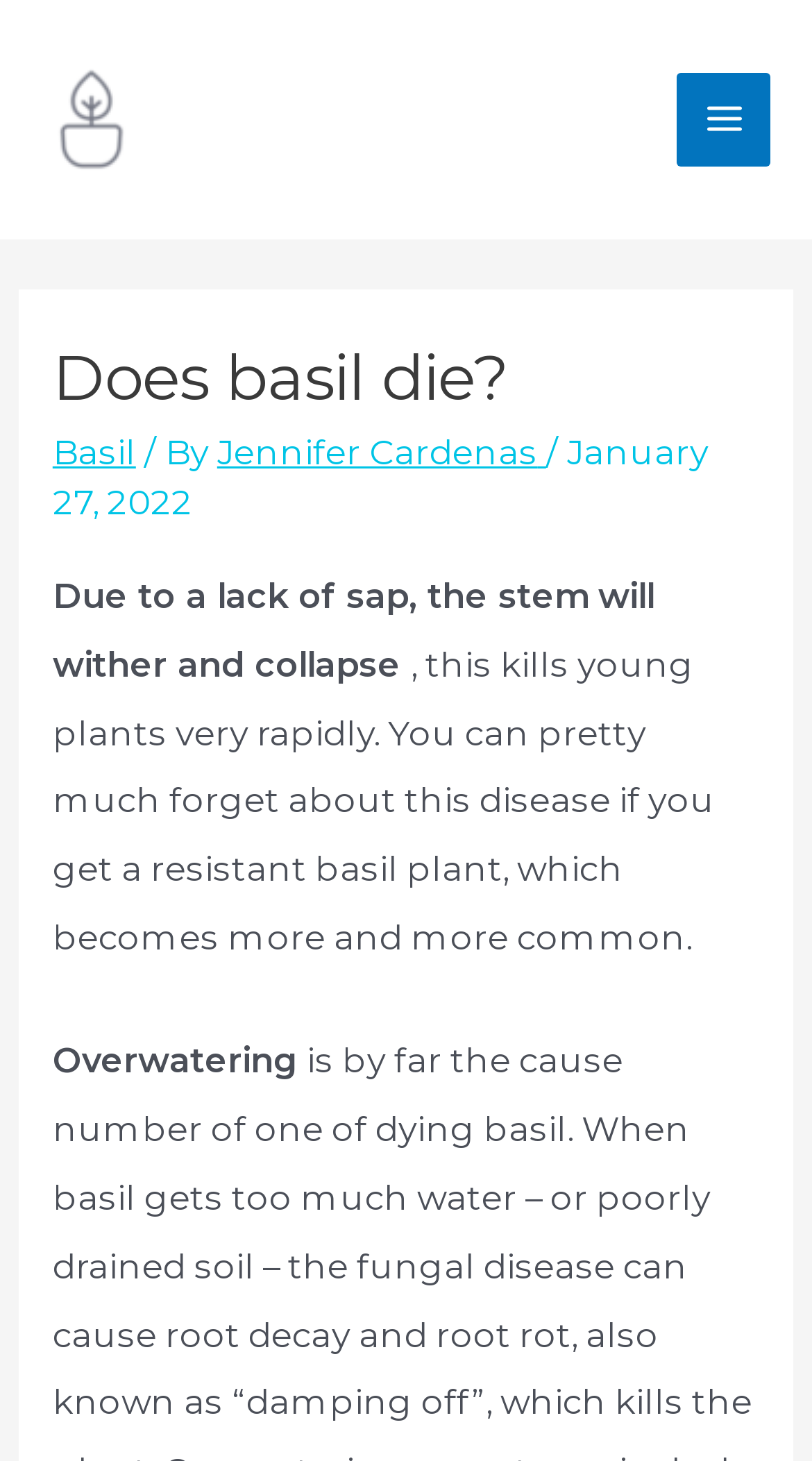Locate the primary headline on the webpage and provide its text.

Does basil die?